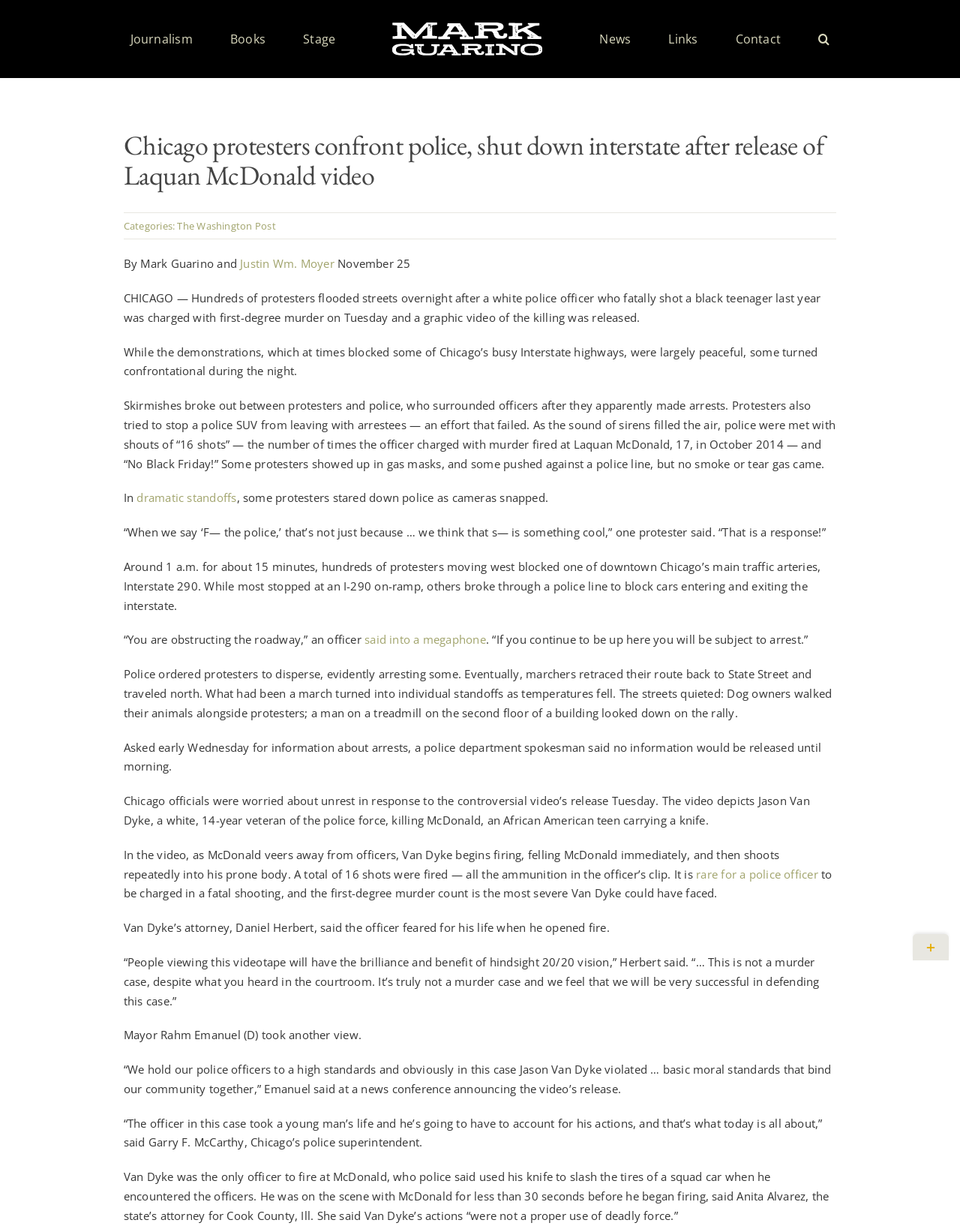Please locate the bounding box coordinates of the element's region that needs to be clicked to follow the instruction: "Toggle Sliding Bar Area". The bounding box coordinates should be provided as four float numbers between 0 and 1, i.e., [left, top, right, bottom].

[0.951, 0.758, 0.988, 0.78]